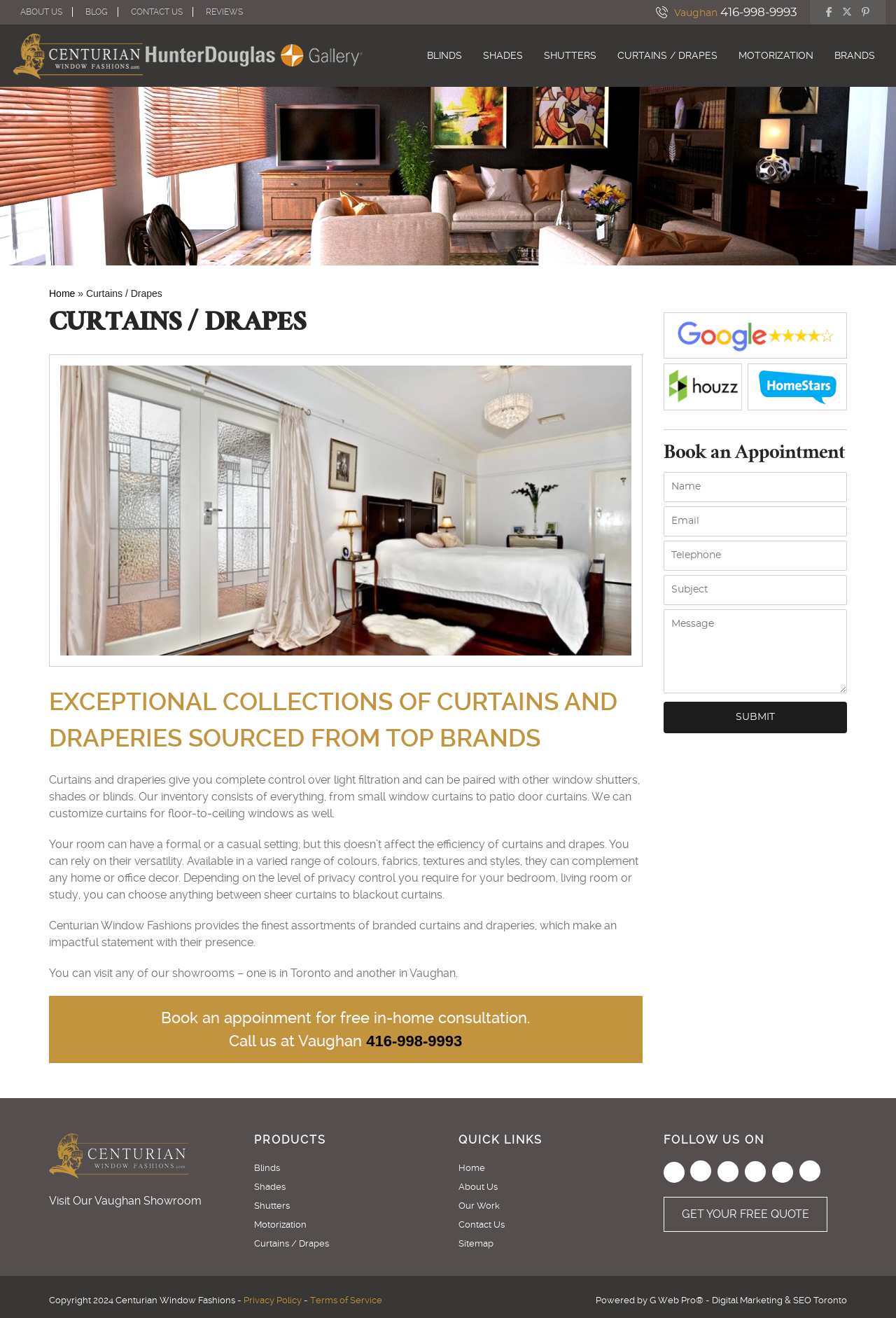Please identify the bounding box coordinates of the area that needs to be clicked to fulfill the following instruction: "Click on the ABOUT US link."

[0.012, 0.005, 0.081, 0.013]